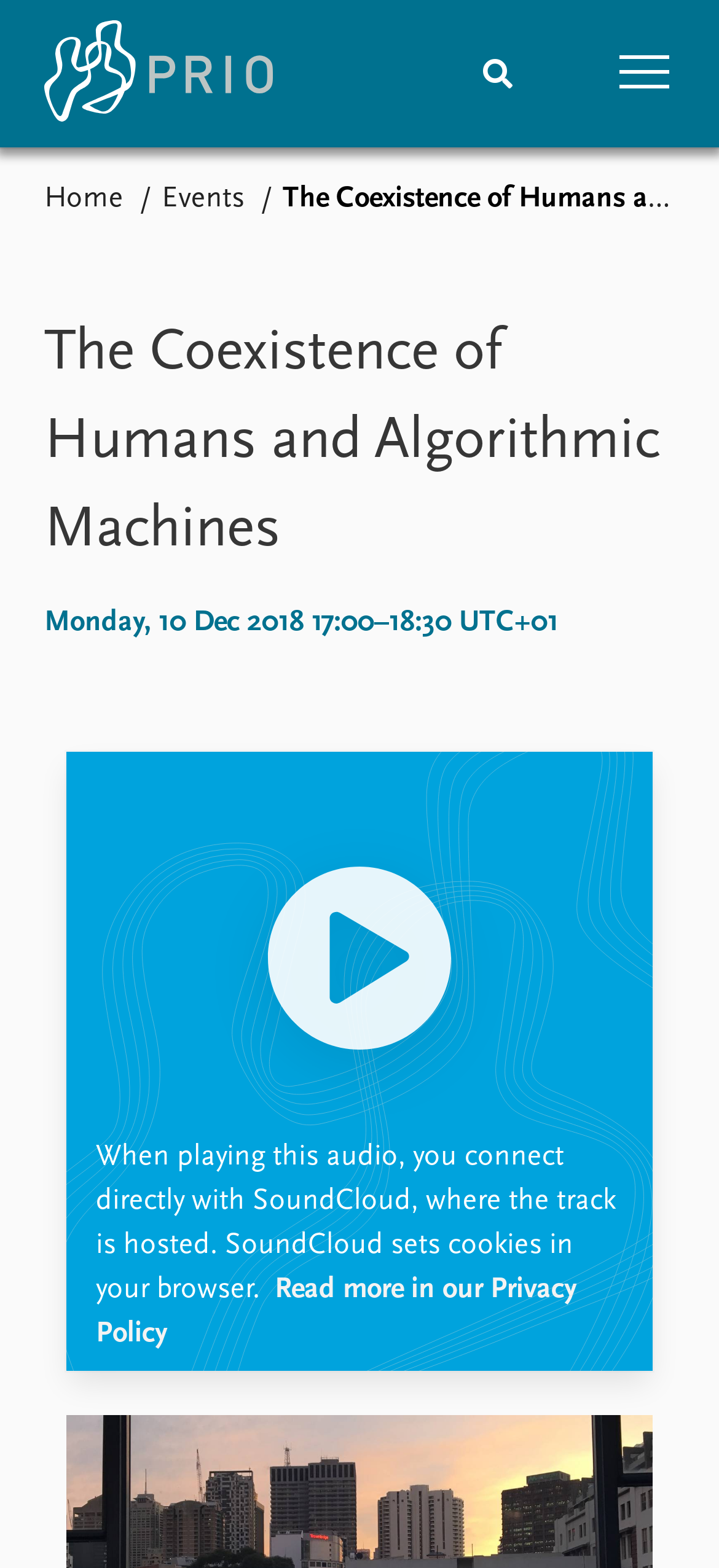Please give the bounding box coordinates of the area that should be clicked to fulfill the following instruction: "Search for something". The coordinates should be in the format of four float numbers from 0 to 1, i.e., [left, top, right, bottom].

[0.59, 0.0, 0.795, 0.094]